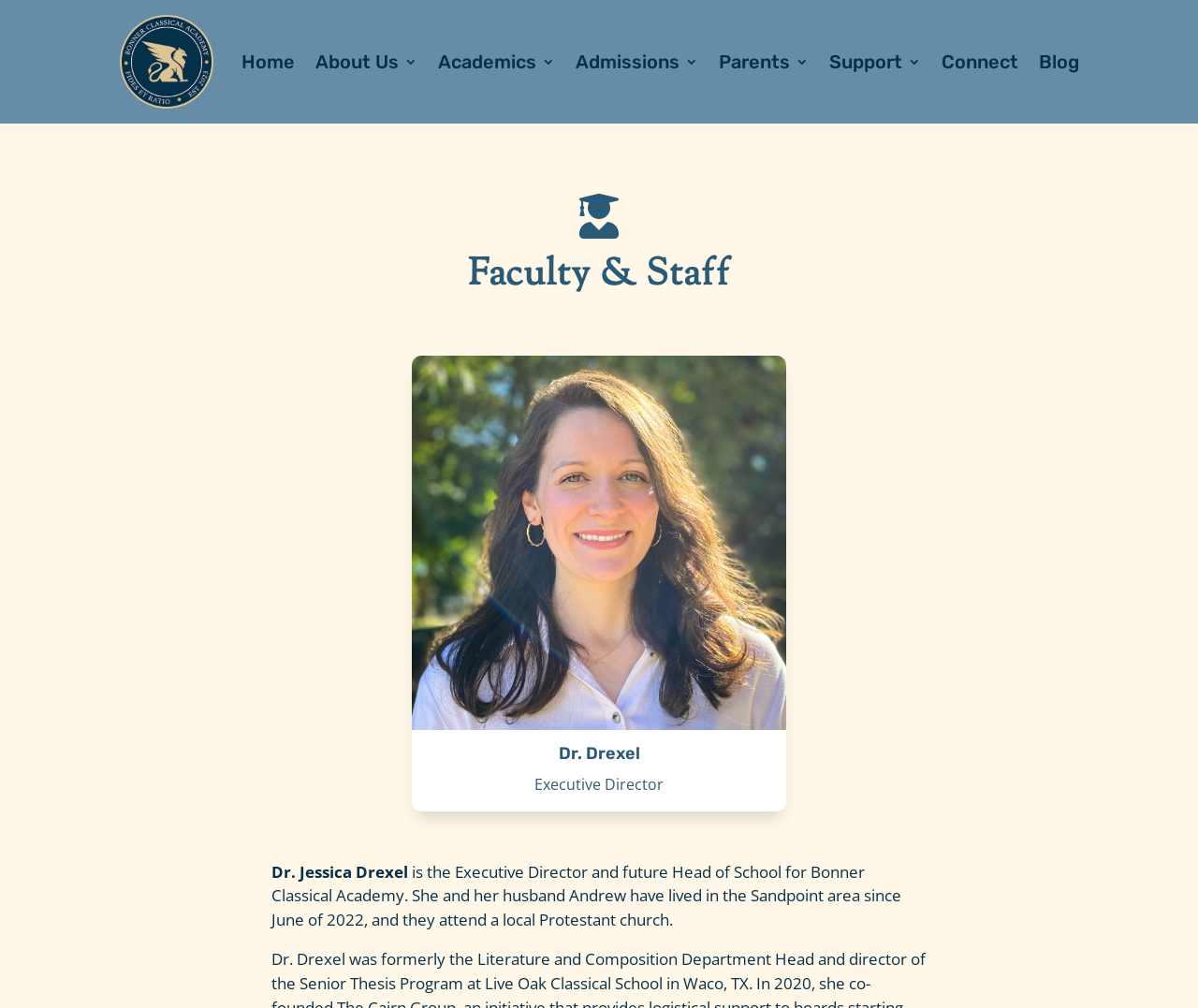What is the occupation of Dr. Drexel's husband?
Using the image, elaborate on the answer with as much detail as possible.

I looked at the text about Dr. Drexel and her husband Andrew, but it does not mention his occupation.